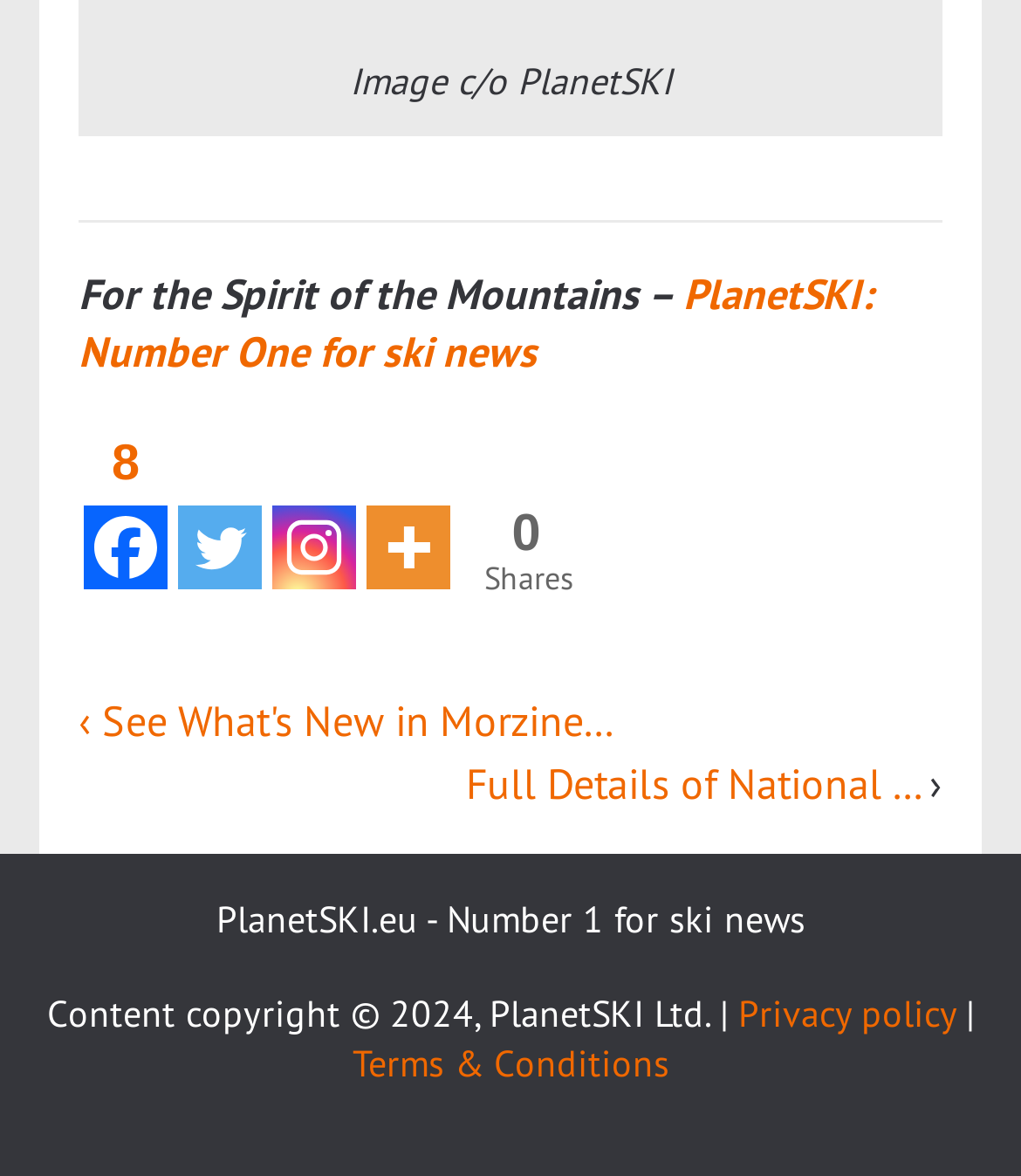With reference to the image, please provide a detailed answer to the following question: What is the theme of the website?

The theme of the website can be determined by looking at the static text 'PlanetSKI: Number One for ski news' and 'PlanetSKI.eu - Number 1 for ski news', which suggests that the website is focused on providing news and information related to skiing.